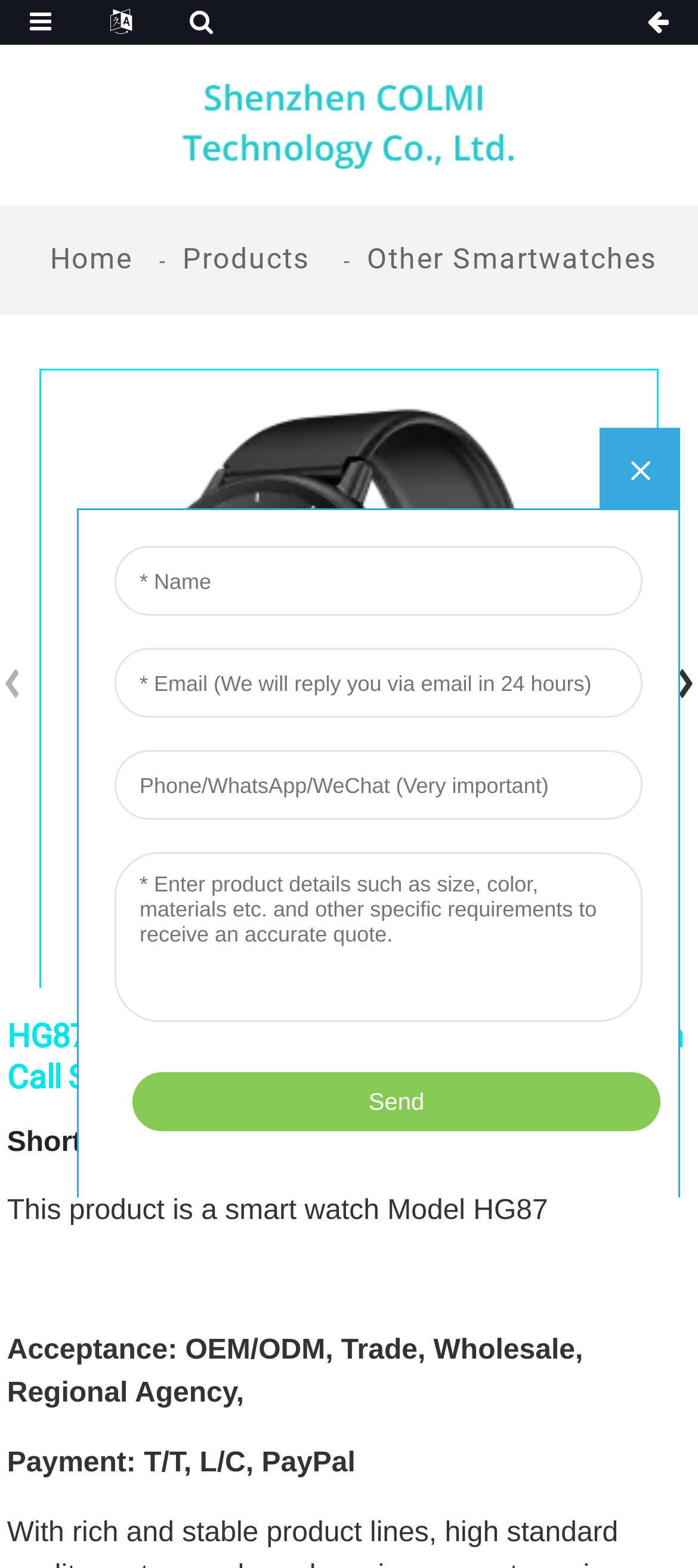Detail the features and information presented on the webpage.

The webpage appears to be a product page for a smartwatch, specifically the HG87 model. At the top of the page, there is a figure element, which is likely a logo or an image related to the company "Shenzhen Colmi Technology Co., Ltd." This element is positioned near the top-left corner of the page.

Below the figure element, there are three links: "Home", "Products", and "Other Smartwatches", which are aligned horizontally and positioned near the top of the page. The "Home" link is located on the left, while the "Products" and "Other Smartwatches" links are positioned to its right.

Further down the page, there is a prominent link to the product "HG87 Smartwatch Sports Waterproof Bluetooth Call Smart Watch", which is accompanied by an image of the product. This link and image combination is positioned near the top-center of the page.

Below the product link and image, there are two headings: "HG87 Smartwatch Sports Waterproof Bluetooth Call Smart Watch" and "Short Description:". The first heading is likely the product title, while the second heading introduces a brief product description.

The product description consists of three paragraphs of text, which are positioned below the headings. The first paragraph mentions that the product is a smartwatch model HG87. The second paragraph lists the acceptance options, including OEM/ODM, trade, wholesale, and regional agency. The third paragraph specifies the payment methods, including T/T, L/C, and PayPal.

On the right side of the page, there is an iframe element, which may contain additional content or functionality related to the product.